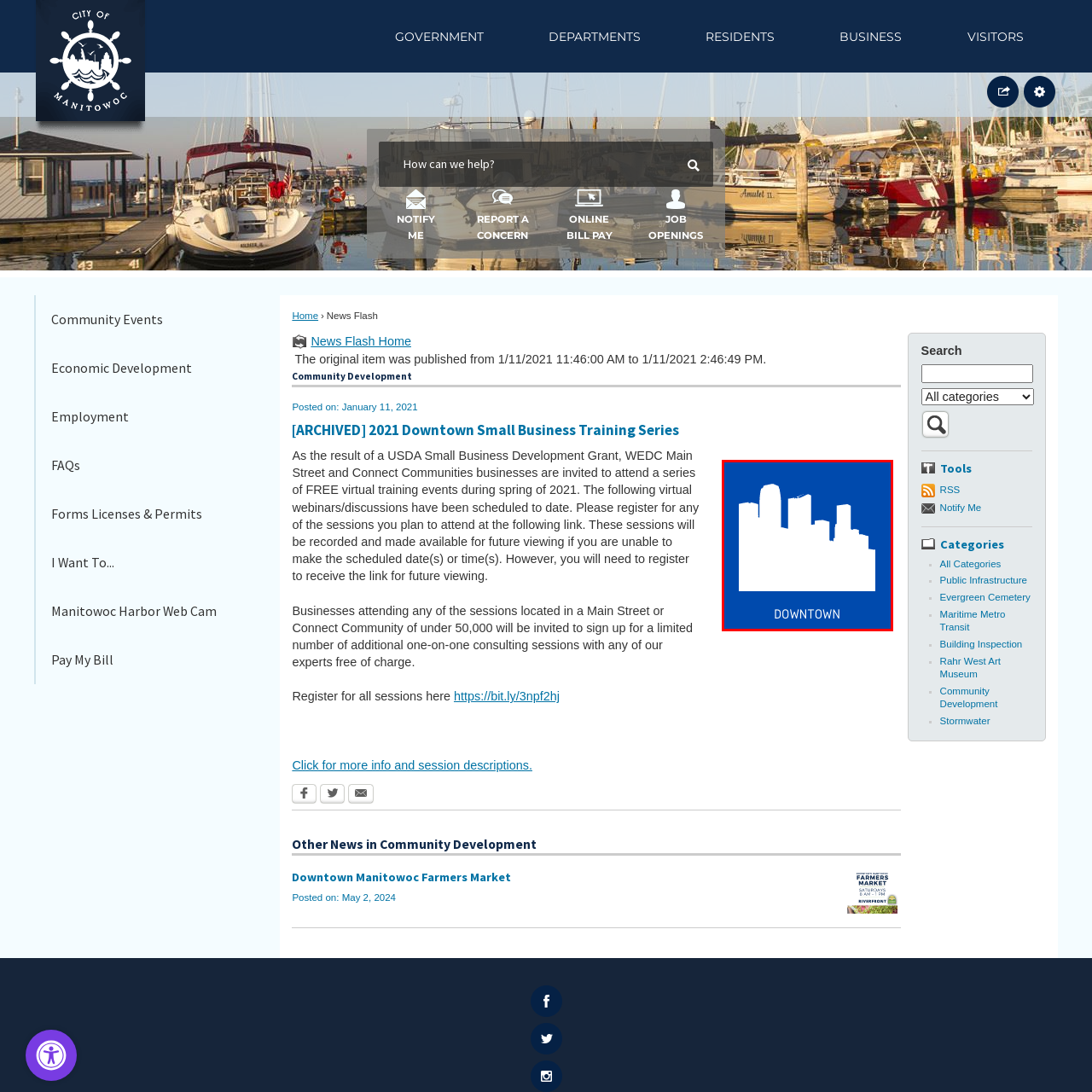What is the word displayed prominently beneath the city skyline?
Direct your attention to the highlighted area in the red bounding box of the image and provide a detailed response to the question.

The caption clearly states that the word 'DOWNTOWN' is 'prominently displayed' beneath the city skyline, making it easily identifiable.